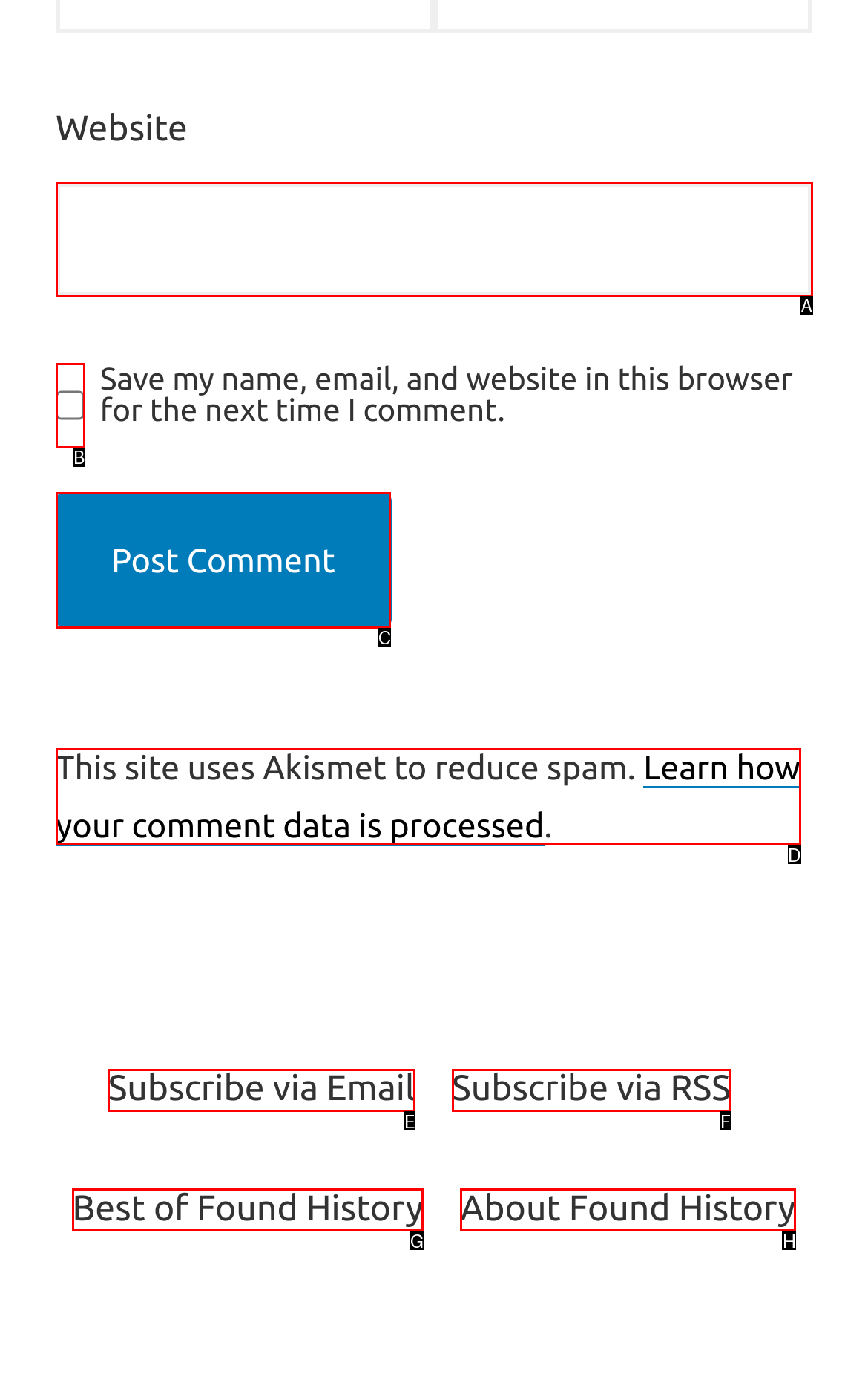Please select the letter of the HTML element that fits the description: Best of Found History. Answer with the option's letter directly.

G